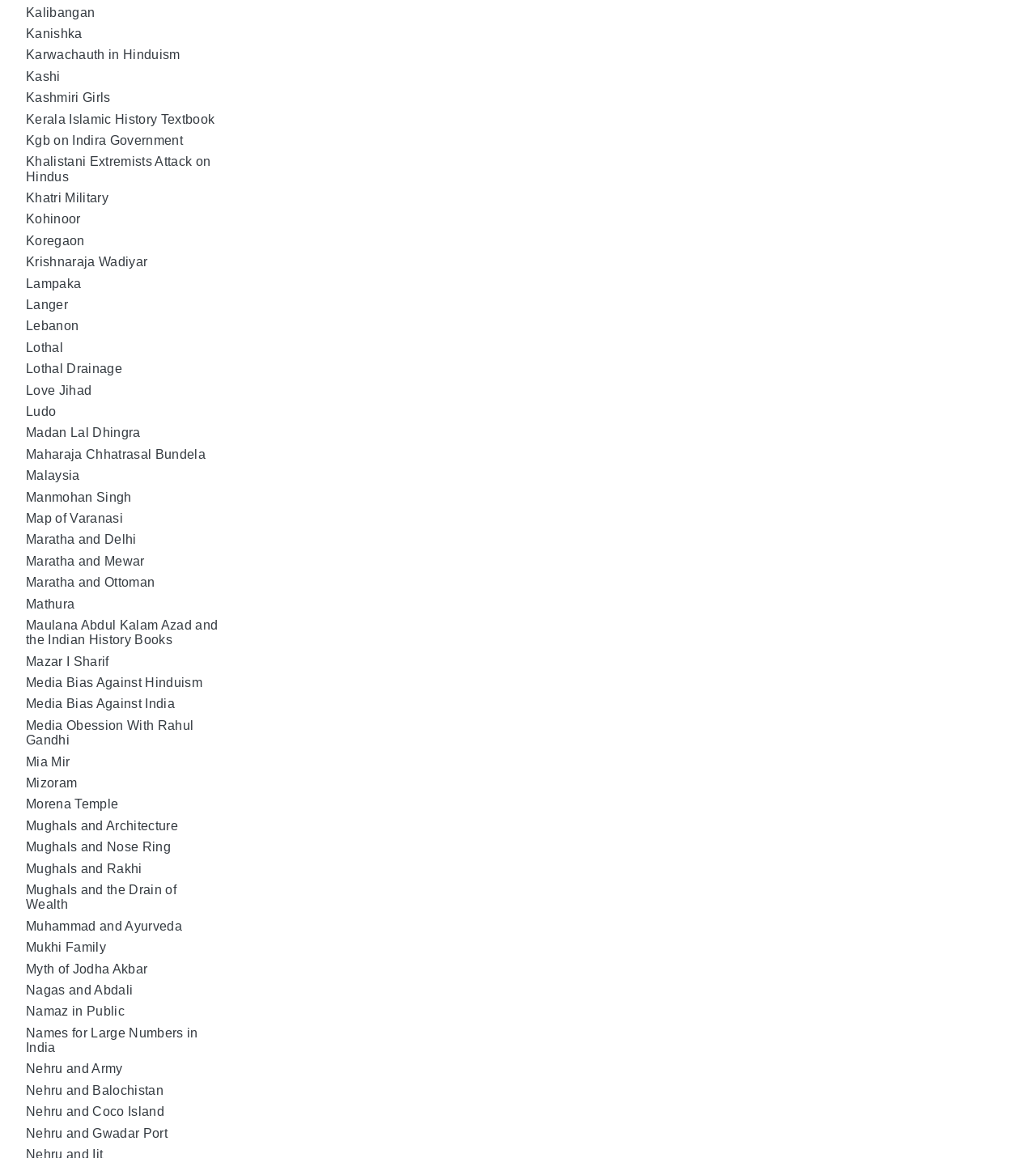Are the links arranged in alphabetical order?
Refer to the screenshot and answer in one word or phrase.

Yes